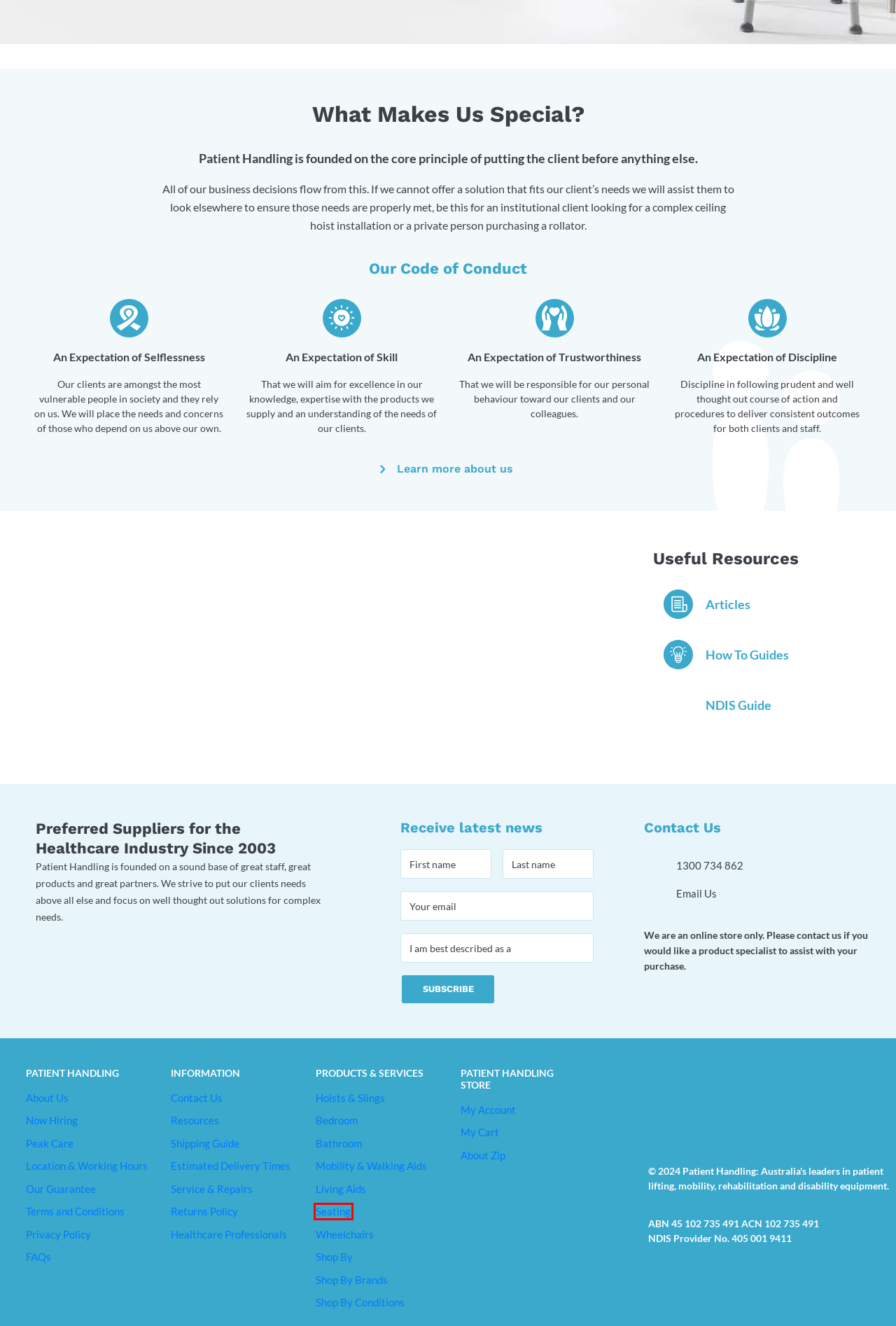You are provided with a screenshot of a webpage containing a red rectangle bounding box. Identify the webpage description that best matches the new webpage after the element in the bounding box is clicked. Here are the potential descriptions:
A. NDIS Guide Archives - Patient Handling
B. Privacy Policy - Patient Handling
C. Articles Archives - Patient Handling
D. Seating Solutions for Disabled & Elderly | Commodes, Chairs & Seating - Page 1
E. Our Guarantee - Patient Handling
F. Peak Care - Patient Handling
G. Disability Aids & Supplies for Healthcare Professionals
H. How To Guides for Mobility Aids & Disability Aids

D